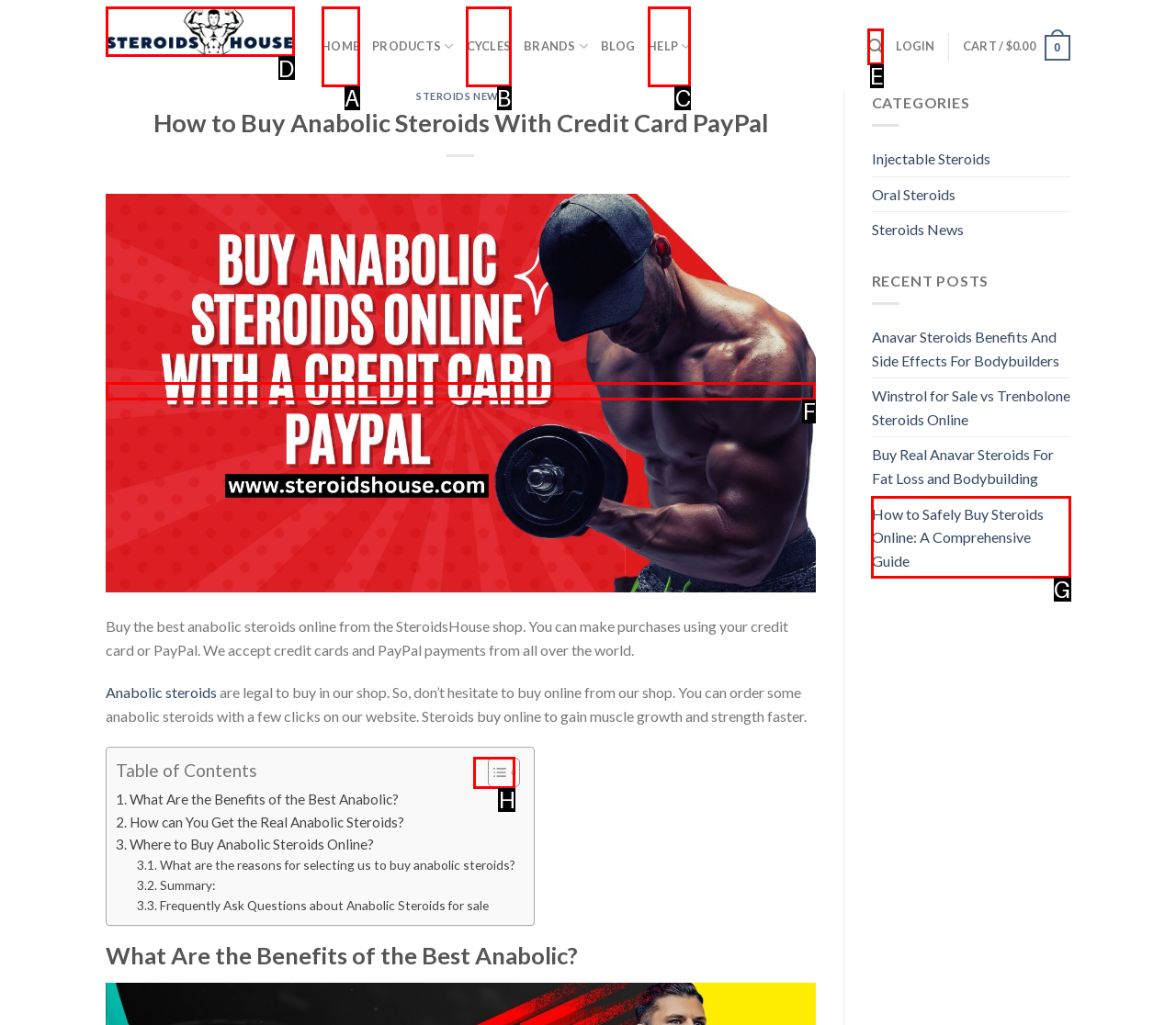Tell me which one HTML element I should click to complete this task: Search for steroids Answer with the option's letter from the given choices directly.

E